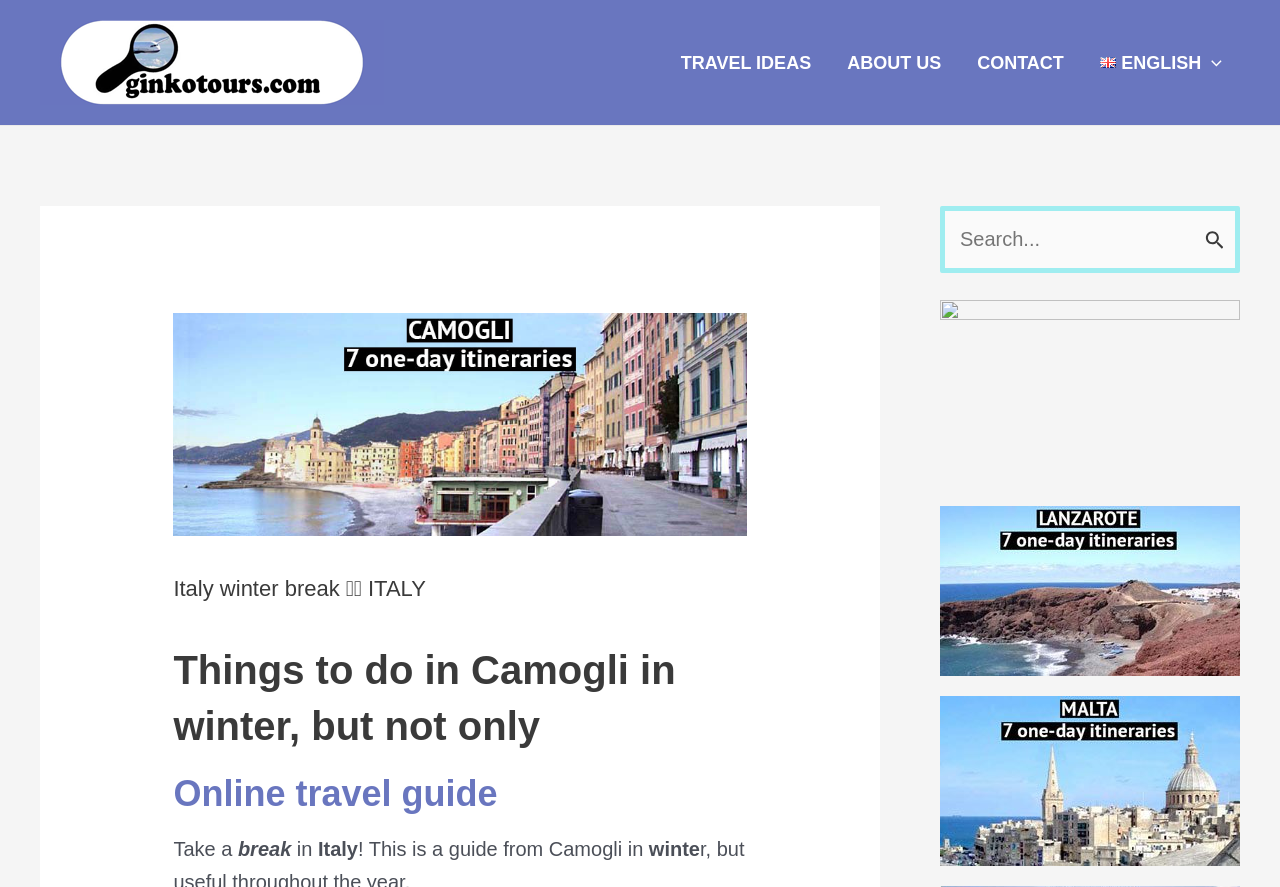Please give a succinct answer to the question in one word or phrase:
What is the main topic of this webpage?

Camogli in winter